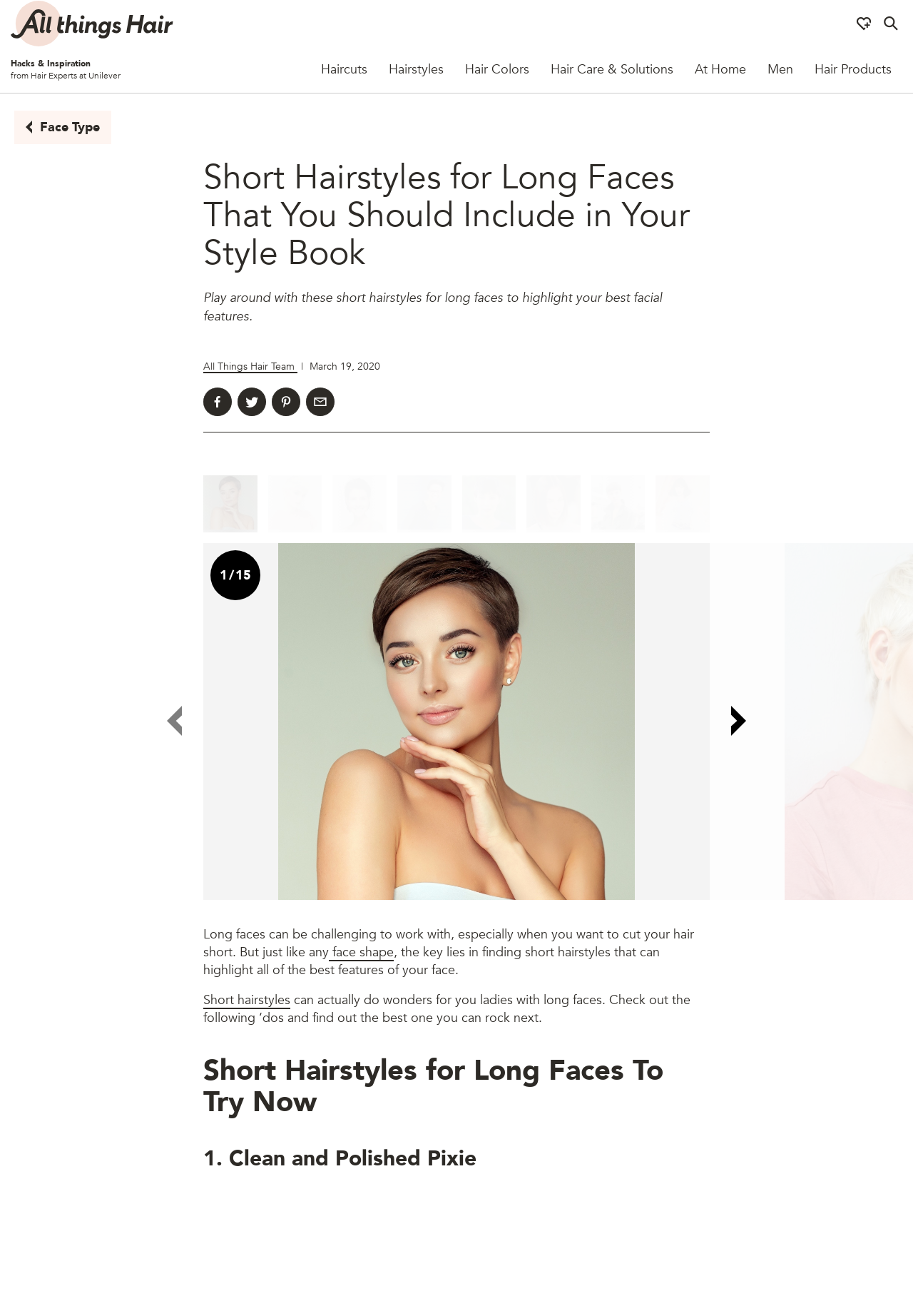Please give the bounding box coordinates of the area that should be clicked to fulfill the following instruction: "Search for haircuts". The coordinates should be in the format of four float numbers from 0 to 1, i.e., [left, top, right, bottom].

[0.34, 0.035, 0.414, 0.07]